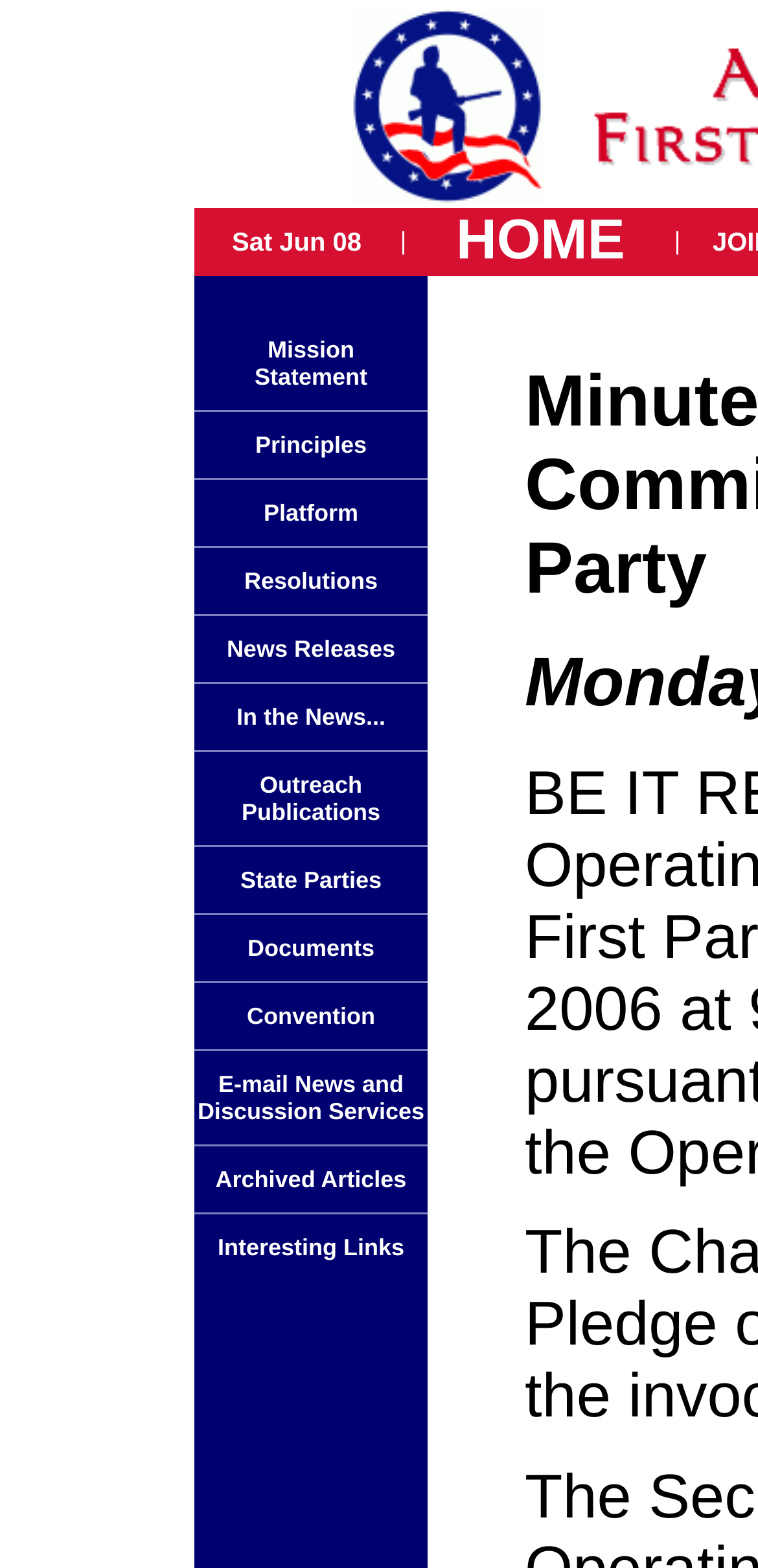Determine the bounding box coordinates in the format (top-left x, top-left y, bottom-right x, bottom-right y). Ensure all values are floating point numbers between 0 and 1. Identify the bounding box of the UI element described by: In the News...

[0.312, 0.449, 0.509, 0.466]